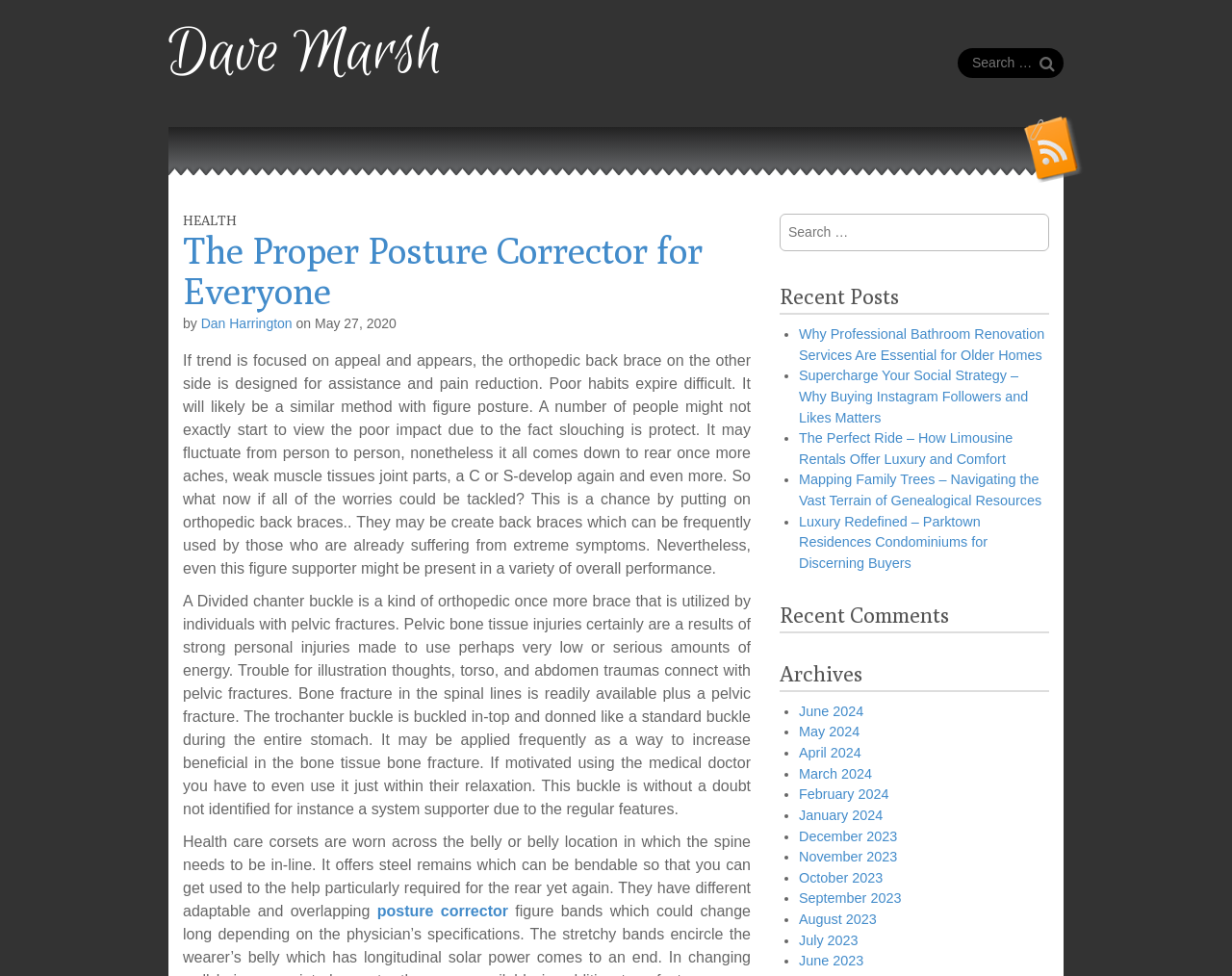Please find and report the bounding box coordinates of the element to click in order to perform the following action: "Subscribe to RSS Feed". The coordinates should be expressed as four float numbers between 0 and 1, in the format [left, top, right, bottom].

[0.824, 0.112, 0.887, 0.191]